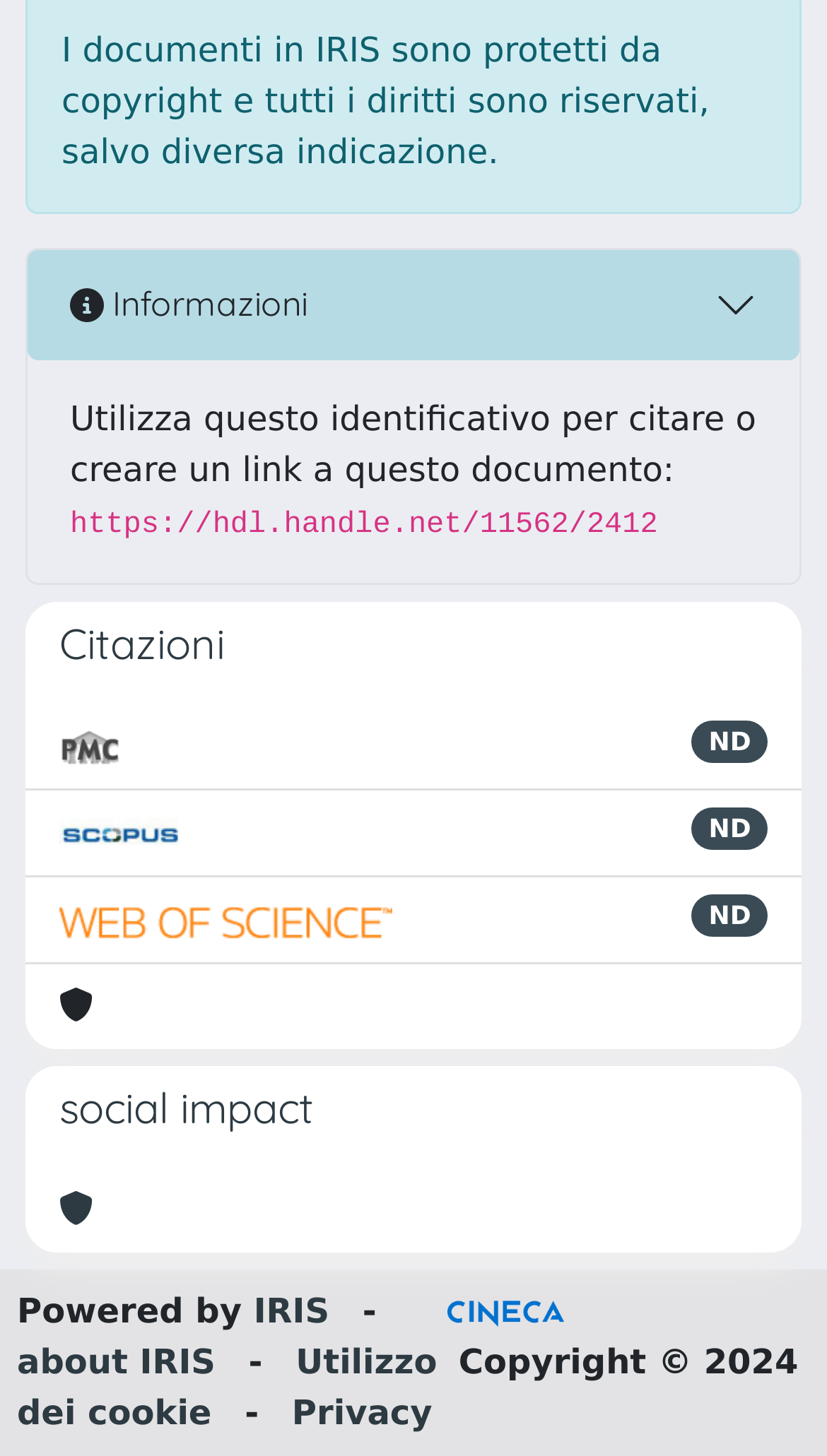Extract the bounding box coordinates for the HTML element that matches this description: "about IRIS". The coordinates should be four float numbers between 0 and 1, i.e., [left, top, right, bottom].

[0.021, 0.921, 0.261, 0.949]